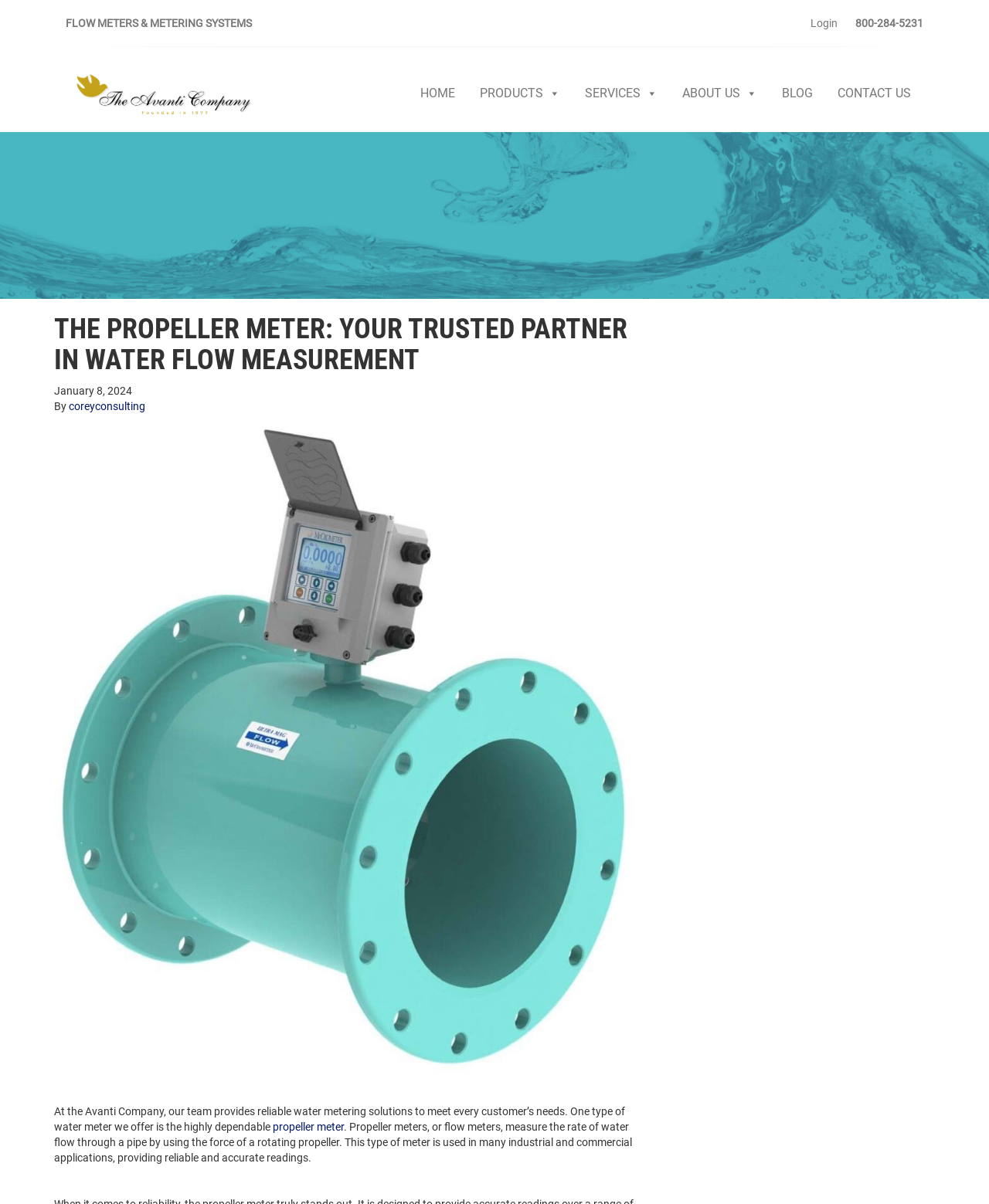Determine the bounding box coordinates for the area that should be clicked to carry out the following instruction: "Call the phone number".

[0.865, 0.014, 0.934, 0.024]